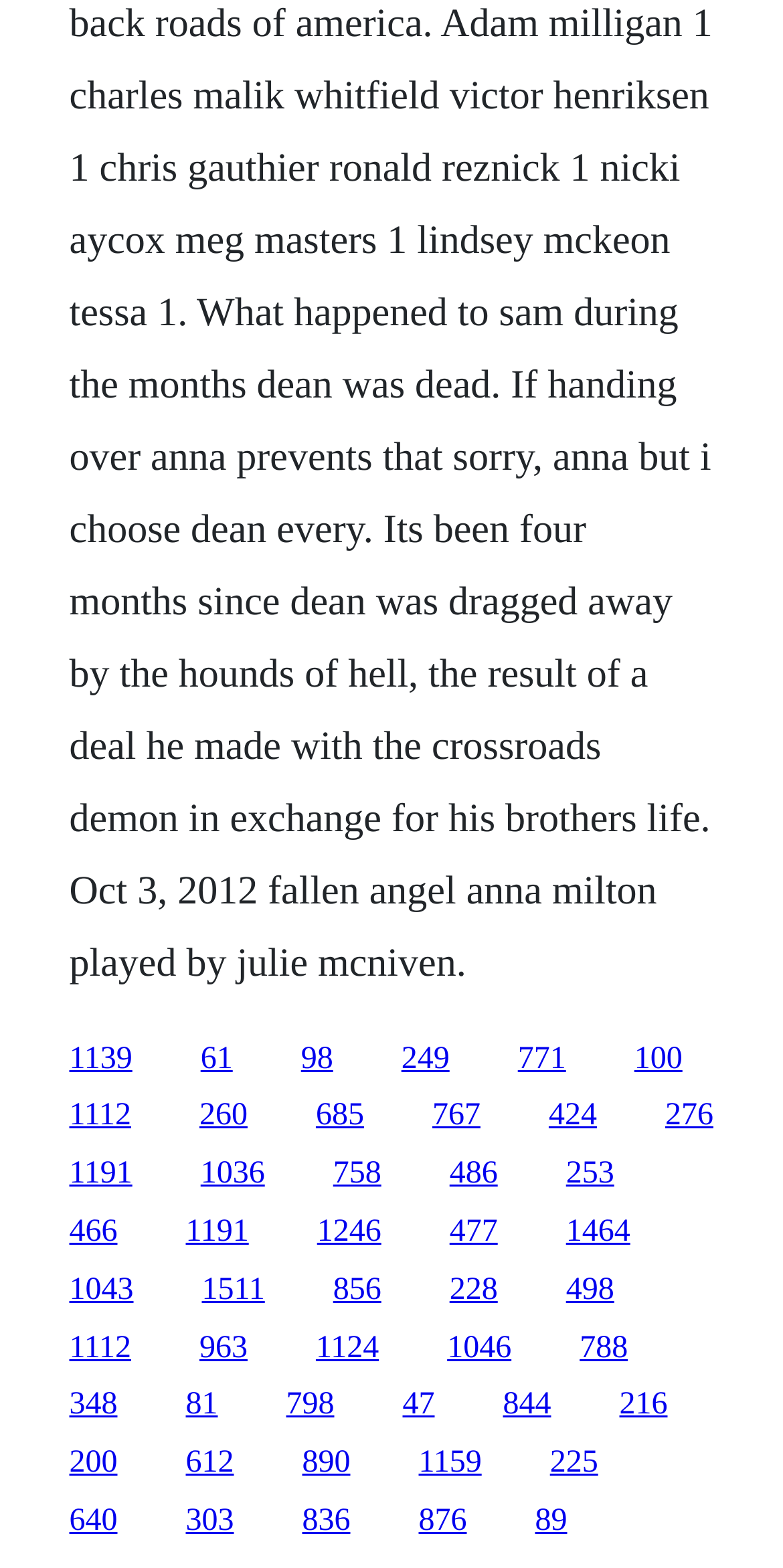Pinpoint the bounding box coordinates of the clickable area needed to execute the instruction: "click the first link". The coordinates should be specified as four float numbers between 0 and 1, i.e., [left, top, right, bottom].

[0.088, 0.664, 0.169, 0.686]